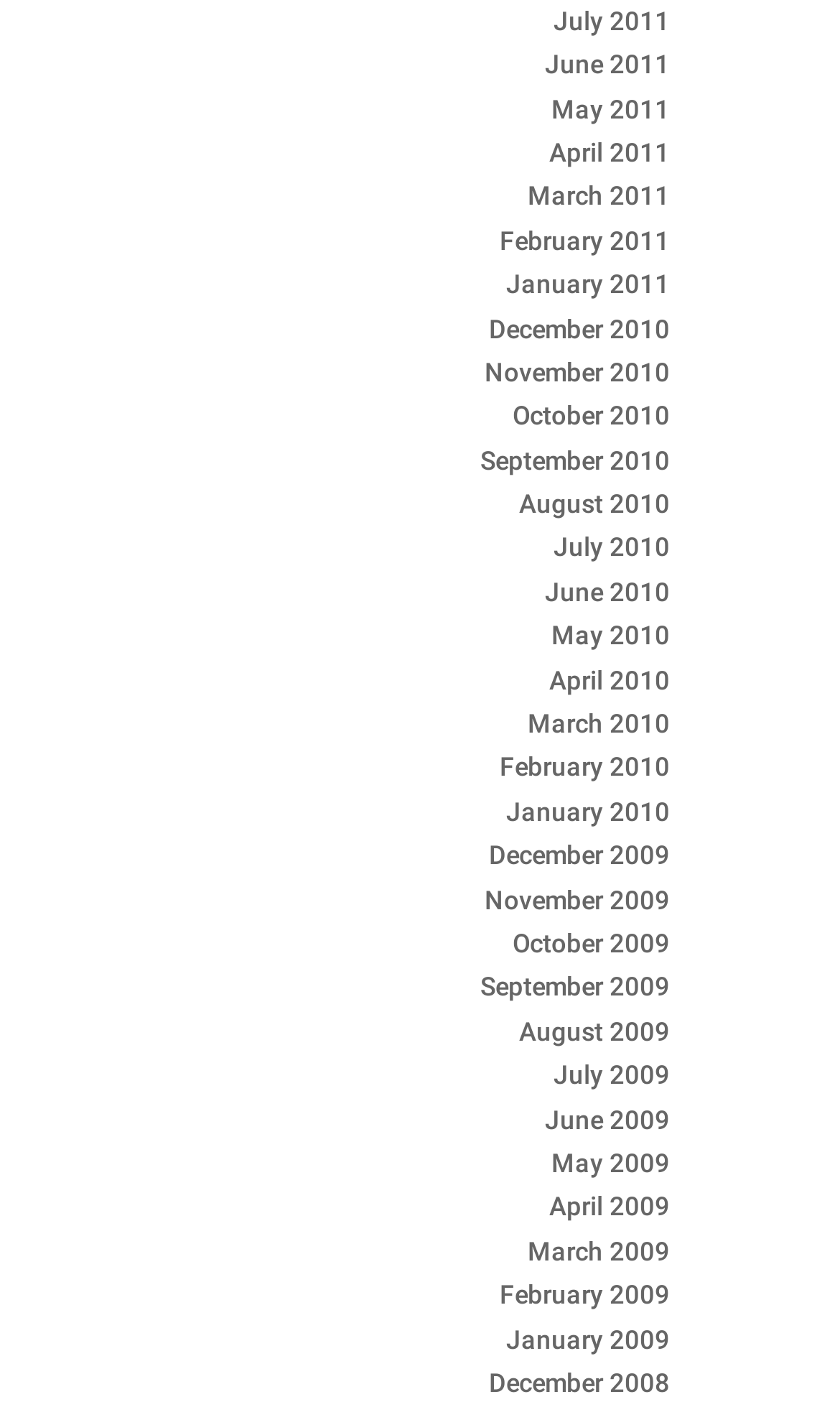Find the bounding box coordinates of the clickable area required to complete the following action: "read January 2010 articles".

[0.603, 0.568, 0.797, 0.59]